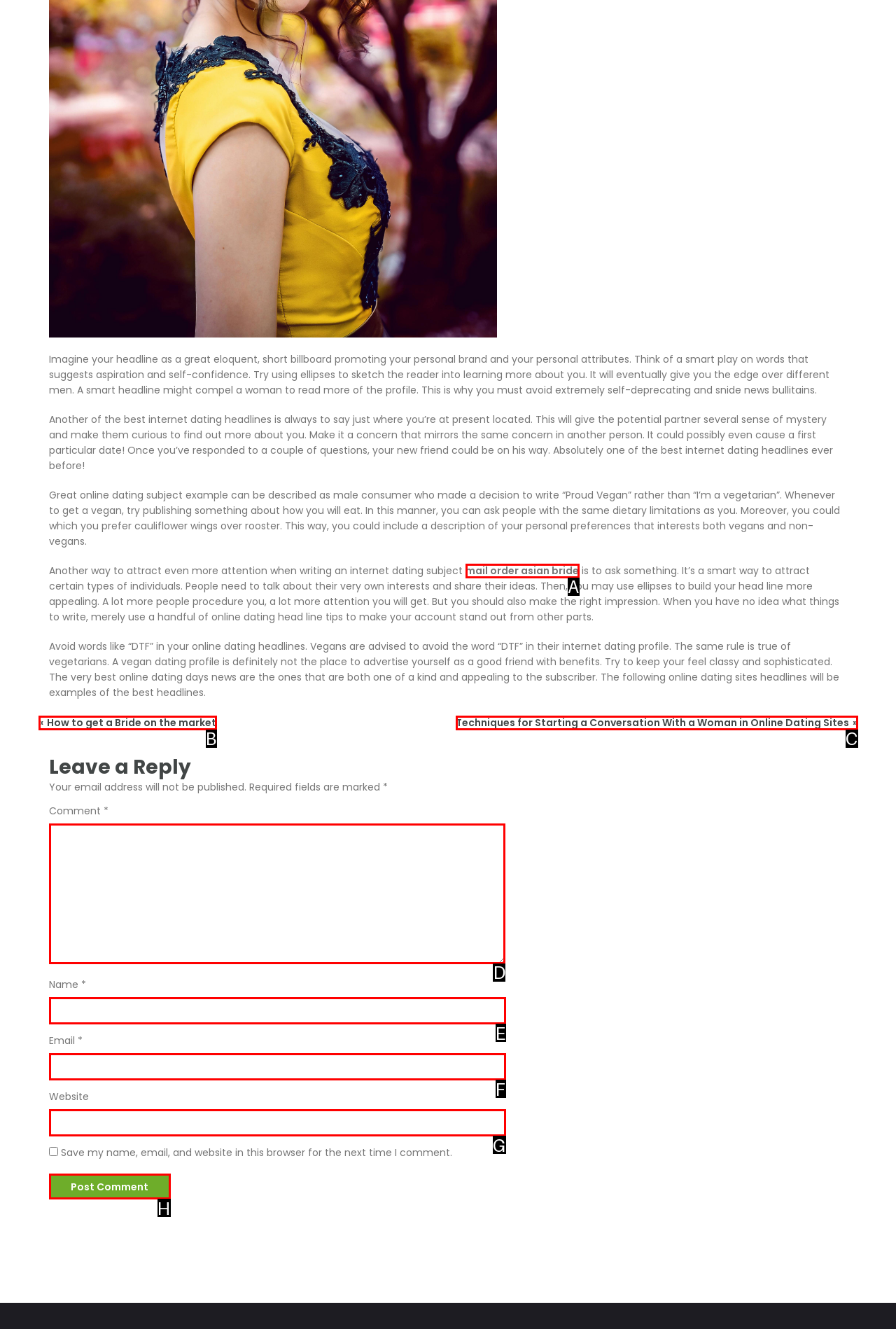Given the instruction: Type your comment in the 'Comment' field, which HTML element should you click on?
Answer with the letter that corresponds to the correct option from the choices available.

D